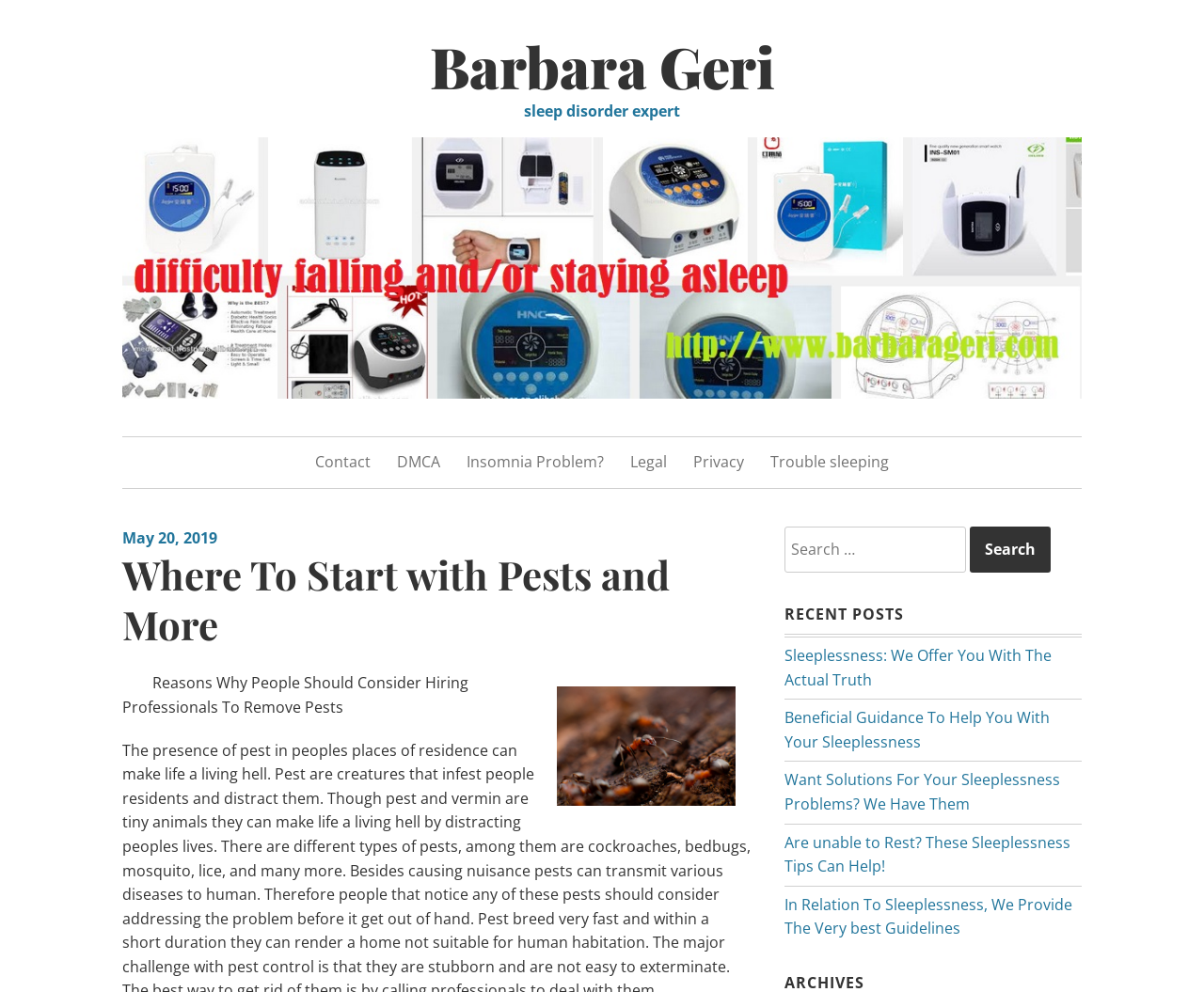Identify the bounding box for the UI element specified in this description: "Privacy". The coordinates must be four float numbers between 0 and 1, formatted as [left, top, right, bottom].

[0.576, 0.454, 0.618, 0.478]